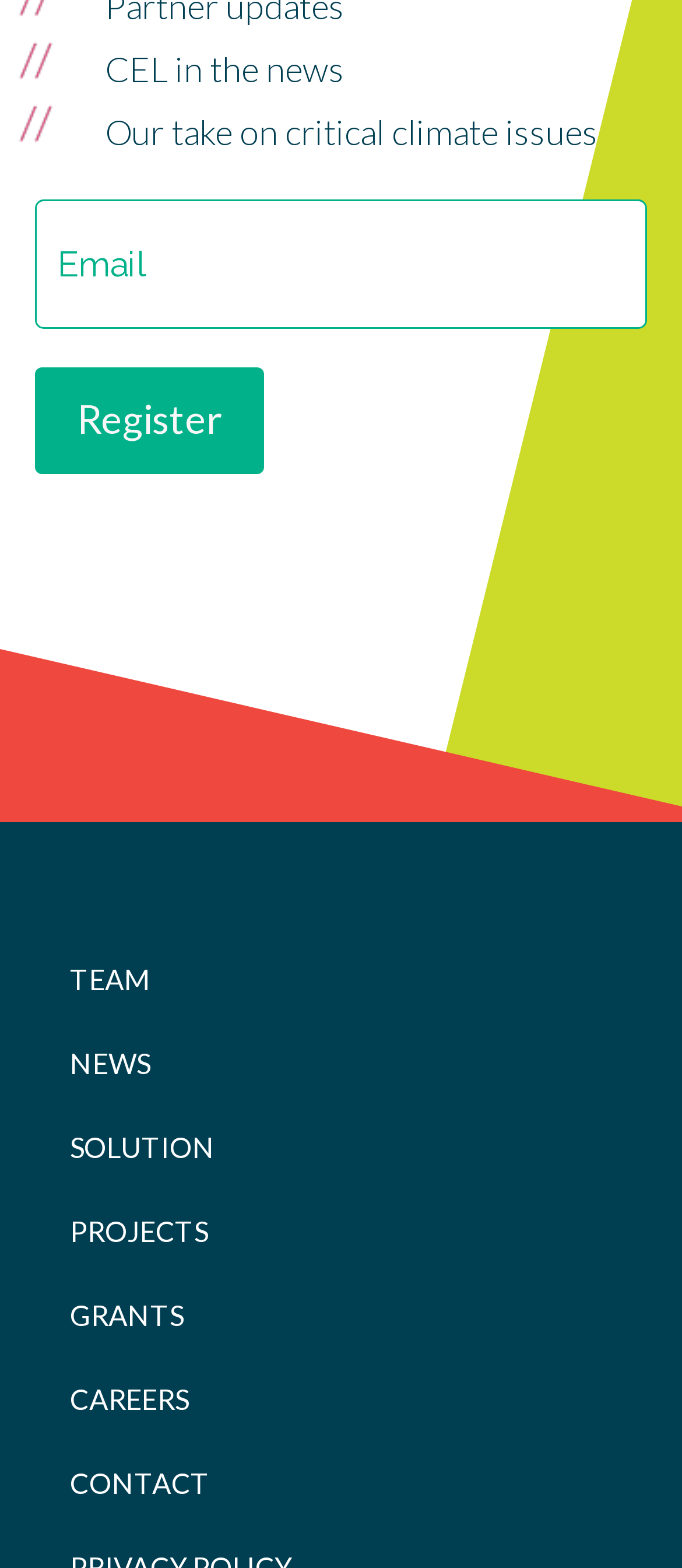Determine the bounding box coordinates of the clickable region to follow the instruction: "Enter email address".

[0.051, 0.127, 0.949, 0.21]